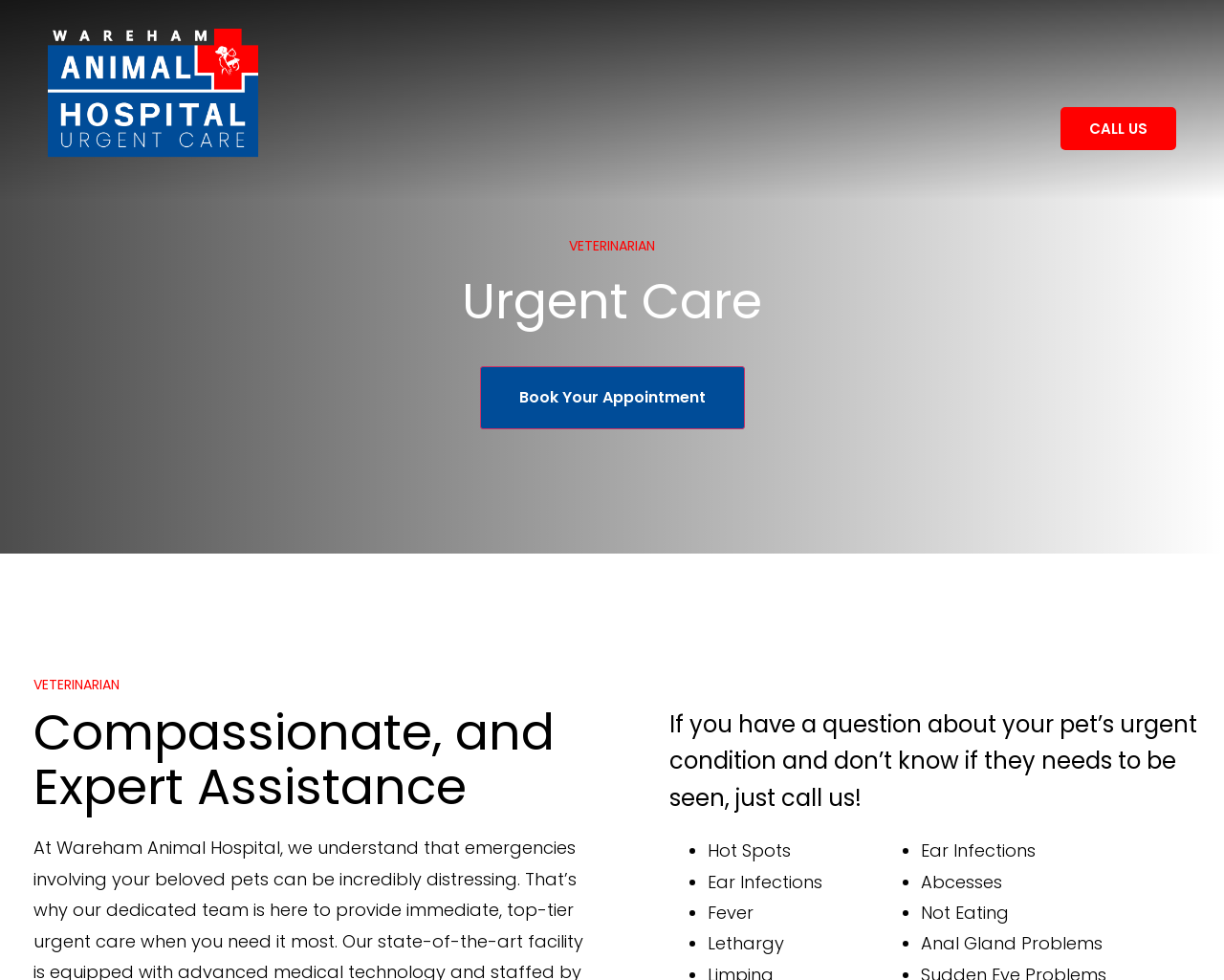Deliver a detailed narrative of the webpage's visual and textual elements.

The webpage is about Wareham Animal Hospital, specifically their urgent care services for pets. At the top left, there is a link with no text, and on the top right, there is a "CALL US" link. Below these links, there are two headings, "VETERINARIAN" and "Urgent Care", which span almost the entire width of the page. 

Under these headings, there is a prominent "Book Your Appointment" button, centered on the page. Below the button, there are two more headings, "VETERINARIAN" and "Compassionate, and Expert Assistance", which are positioned on the left side of the page. 

Further down, there is a heading that advises pet owners to call the hospital if they have questions about their pet's urgent condition. Below this heading, there are two lists of bullet points, each with four items. The first list includes "Hot Spots", "Ear Infections", "Fever", and "Lethargy", and the second list includes "Ear Infections", "Abcesses", "Not Eating", and "Anal Gland Problems". These lists are positioned on the left and right sides of the page, respectively.